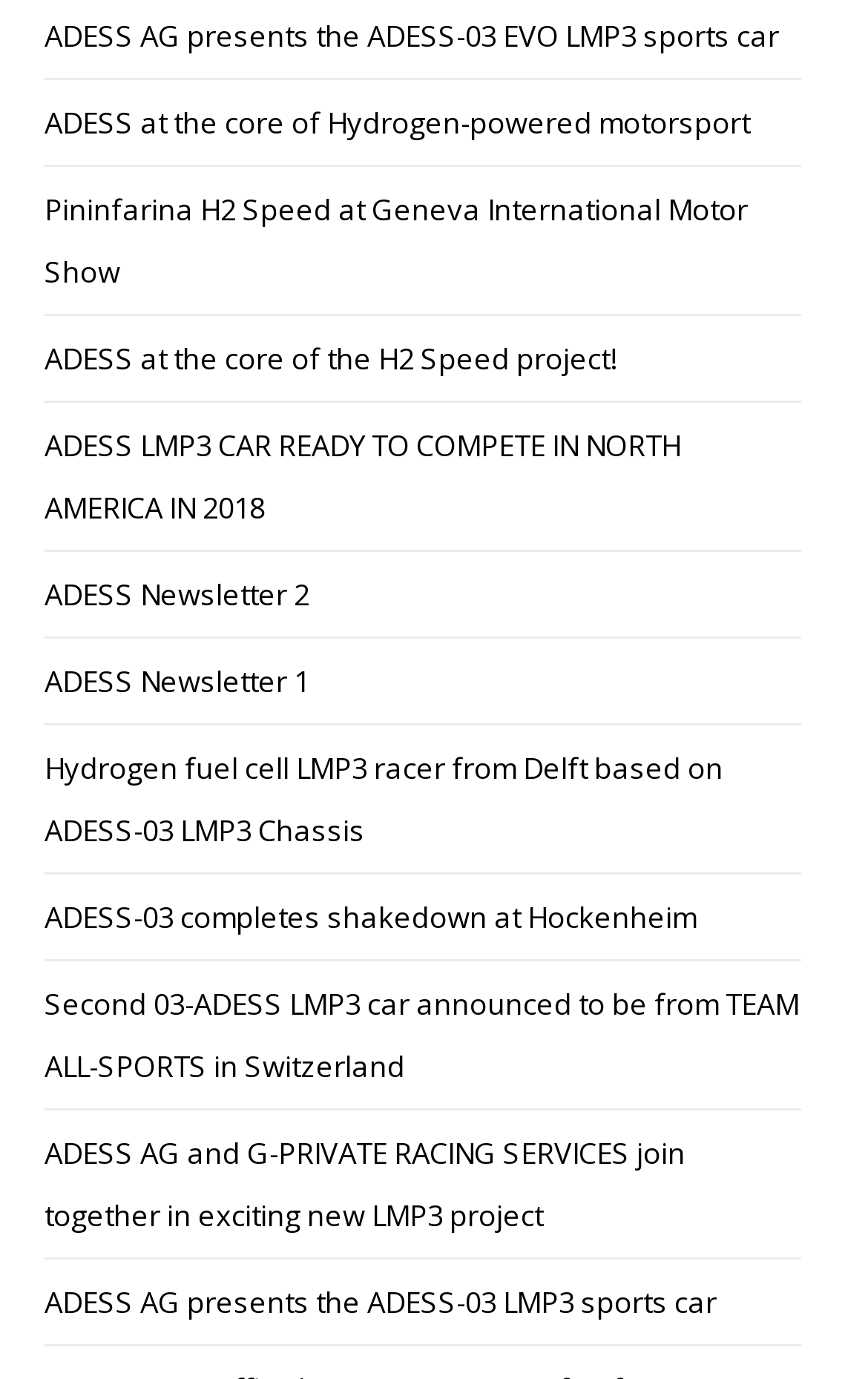Highlight the bounding box of the UI element that corresponds to this description: "The Articles of Elisa Black-Taylor".

None